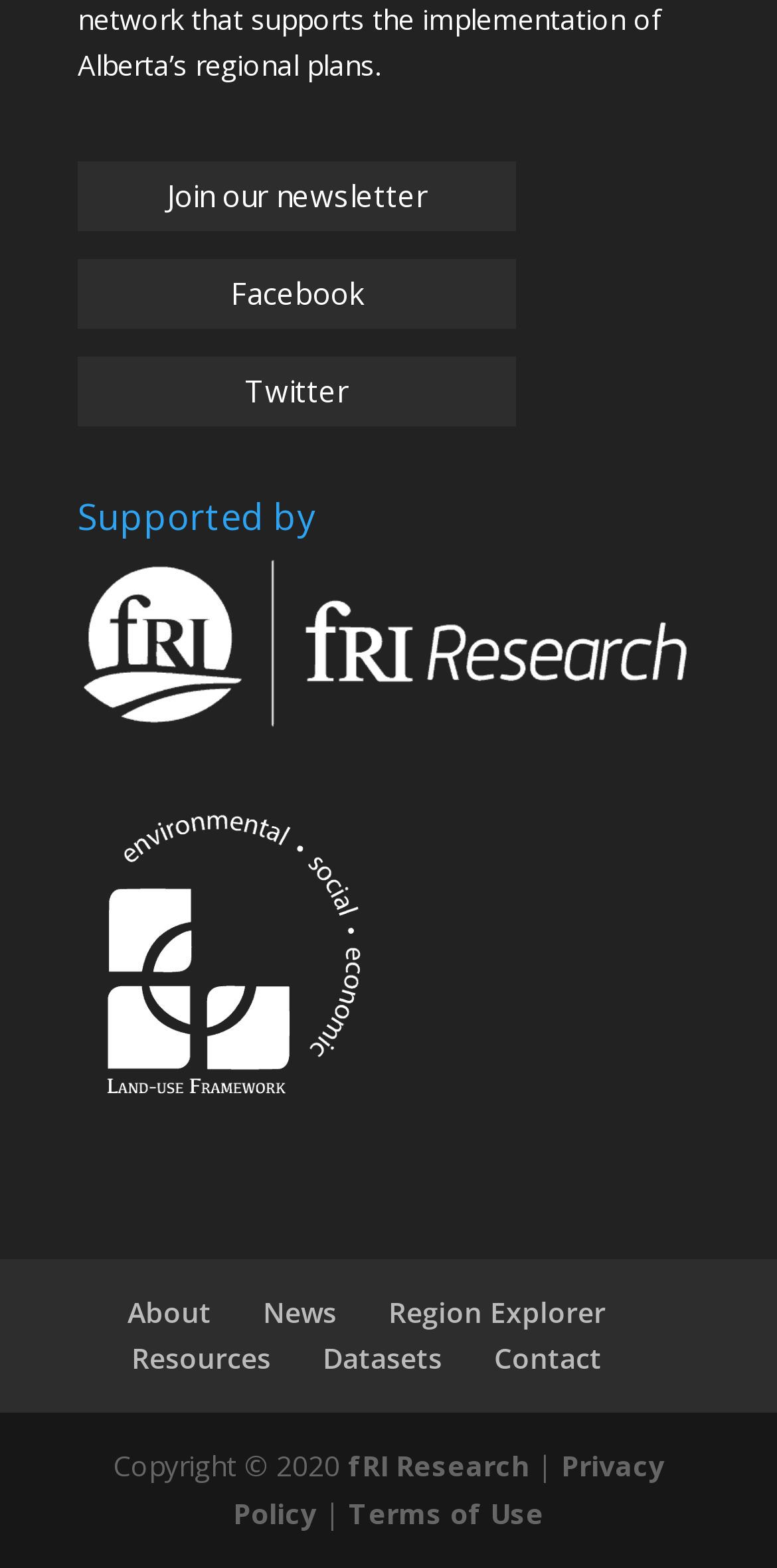Provide a brief response to the question below using one word or phrase:
How many links are there in the Supported by section?

2